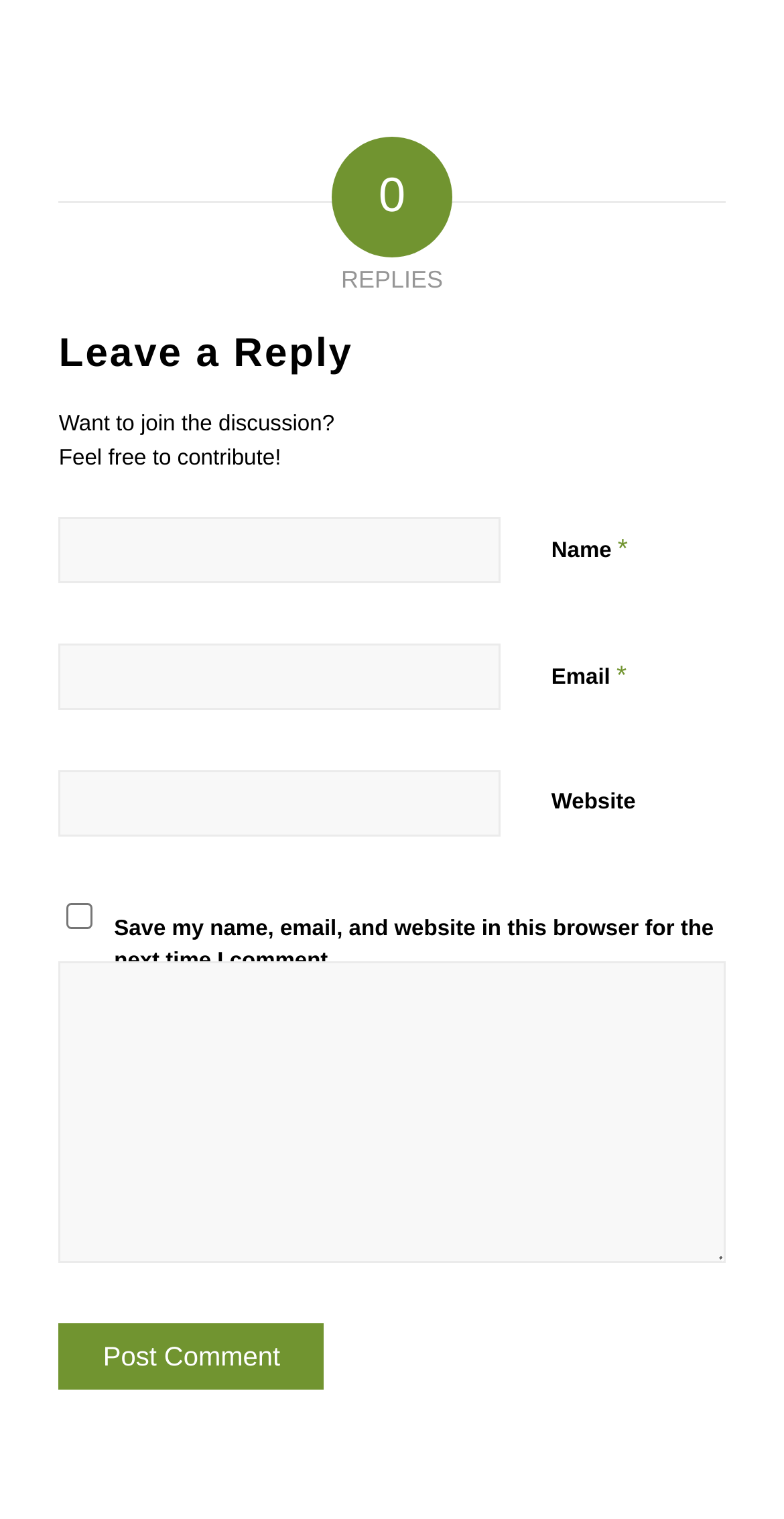Can users save their information for future comments?
Please provide a single word or phrase as your answer based on the image.

Yes